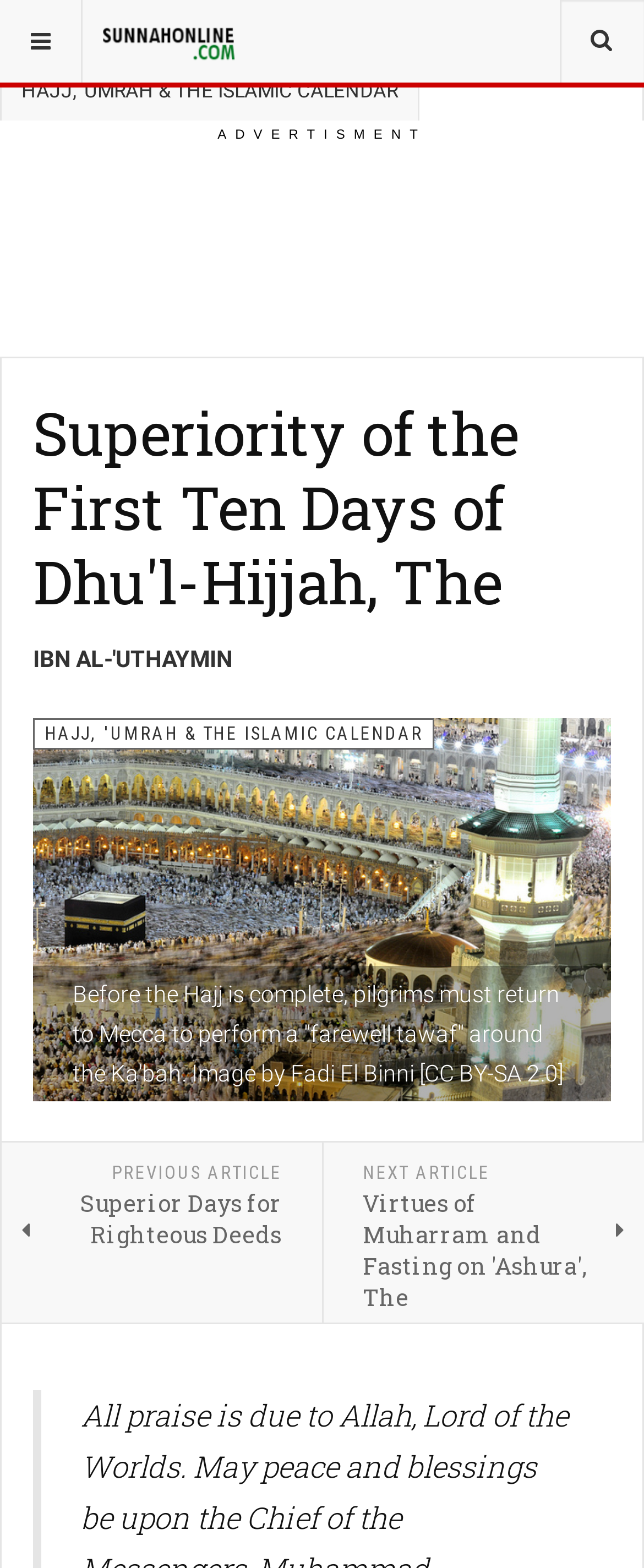Point out the bounding box coordinates of the section to click in order to follow this instruction: "View the previous article".

[0.003, 0.729, 0.499, 0.844]